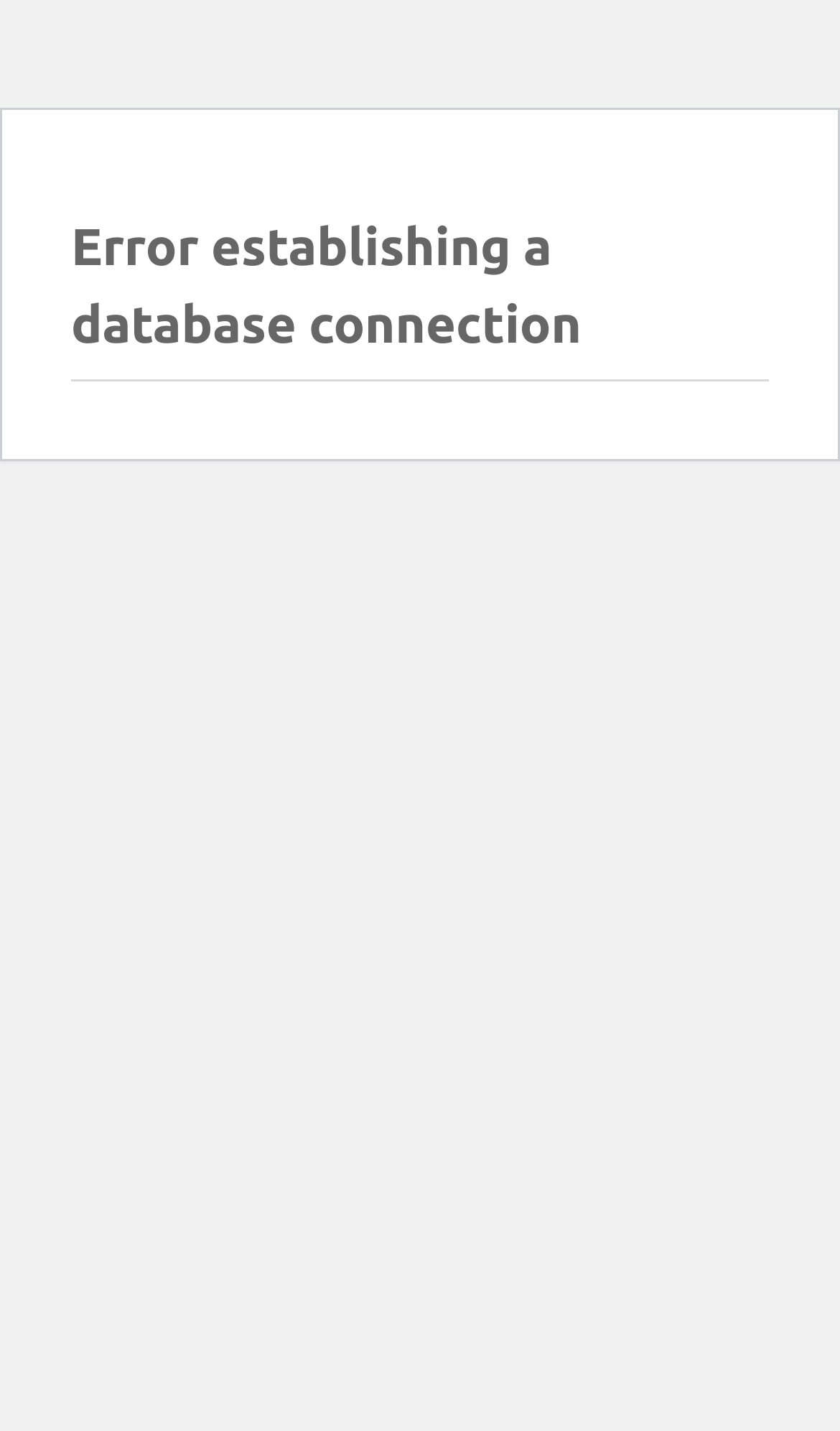Locate the primary heading on the webpage and return its text.

Error establishing a database connection